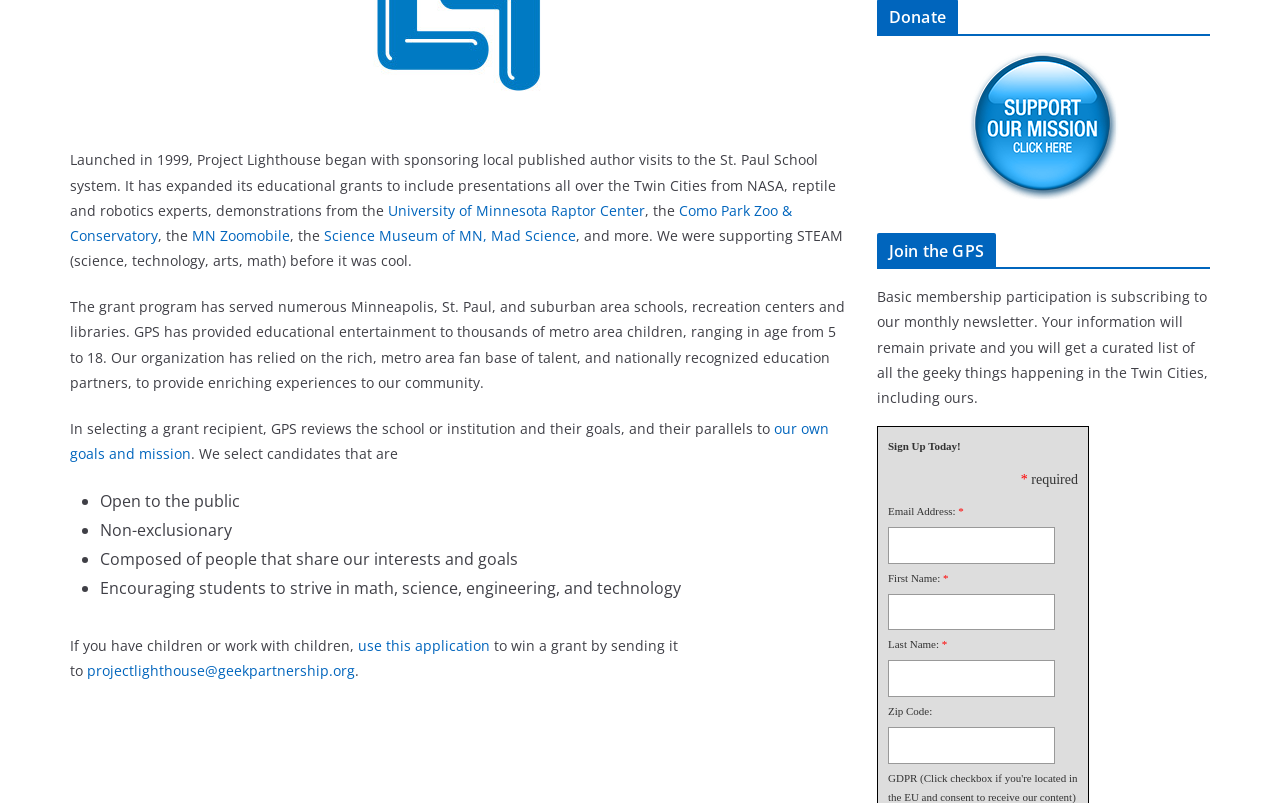Provide the bounding box coordinates for the UI element that is described by this text: "projectlighthouse@geekpartnership.org". The coordinates should be in the form of four float numbers between 0 and 1: [left, top, right, bottom].

[0.068, 0.823, 0.277, 0.847]